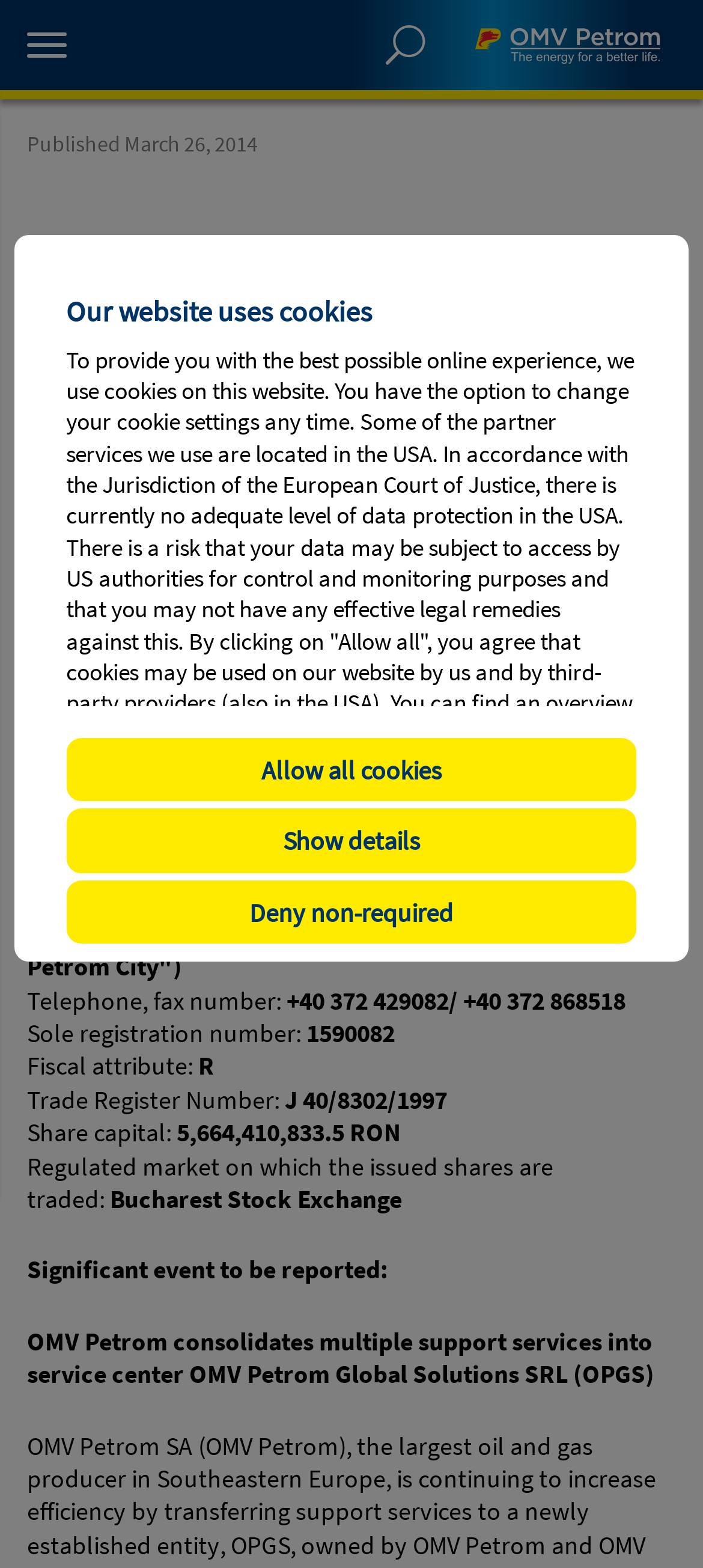Answer the question using only a single word or phrase: 
What is the trade register number?

J 40/8302/1997